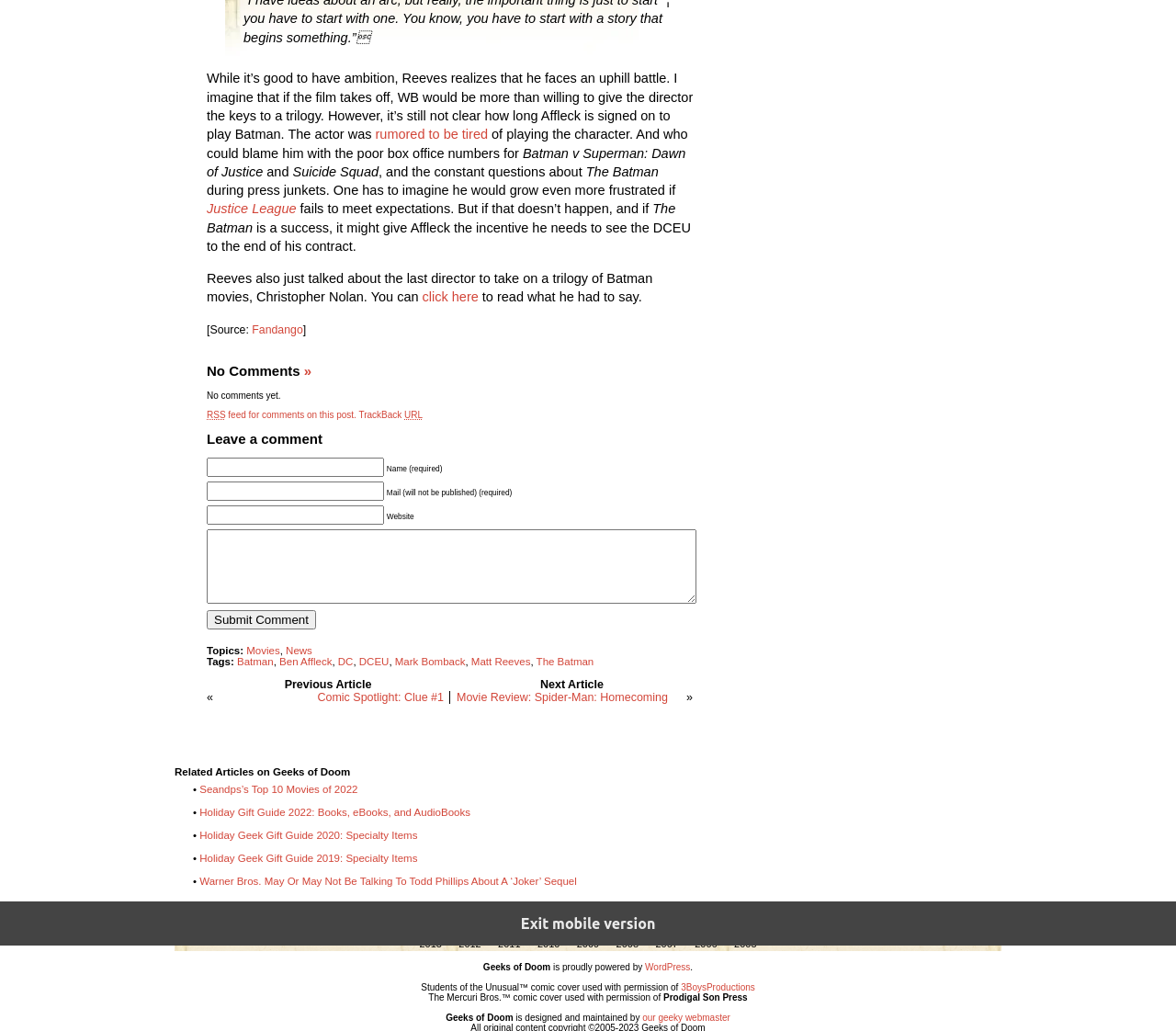Please specify the bounding box coordinates of the clickable region to carry out the following instruction: "Click the link to The Batman". The coordinates should be four float numbers between 0 and 1, in the format [left, top, right, bottom].

[0.498, 0.159, 0.56, 0.174]